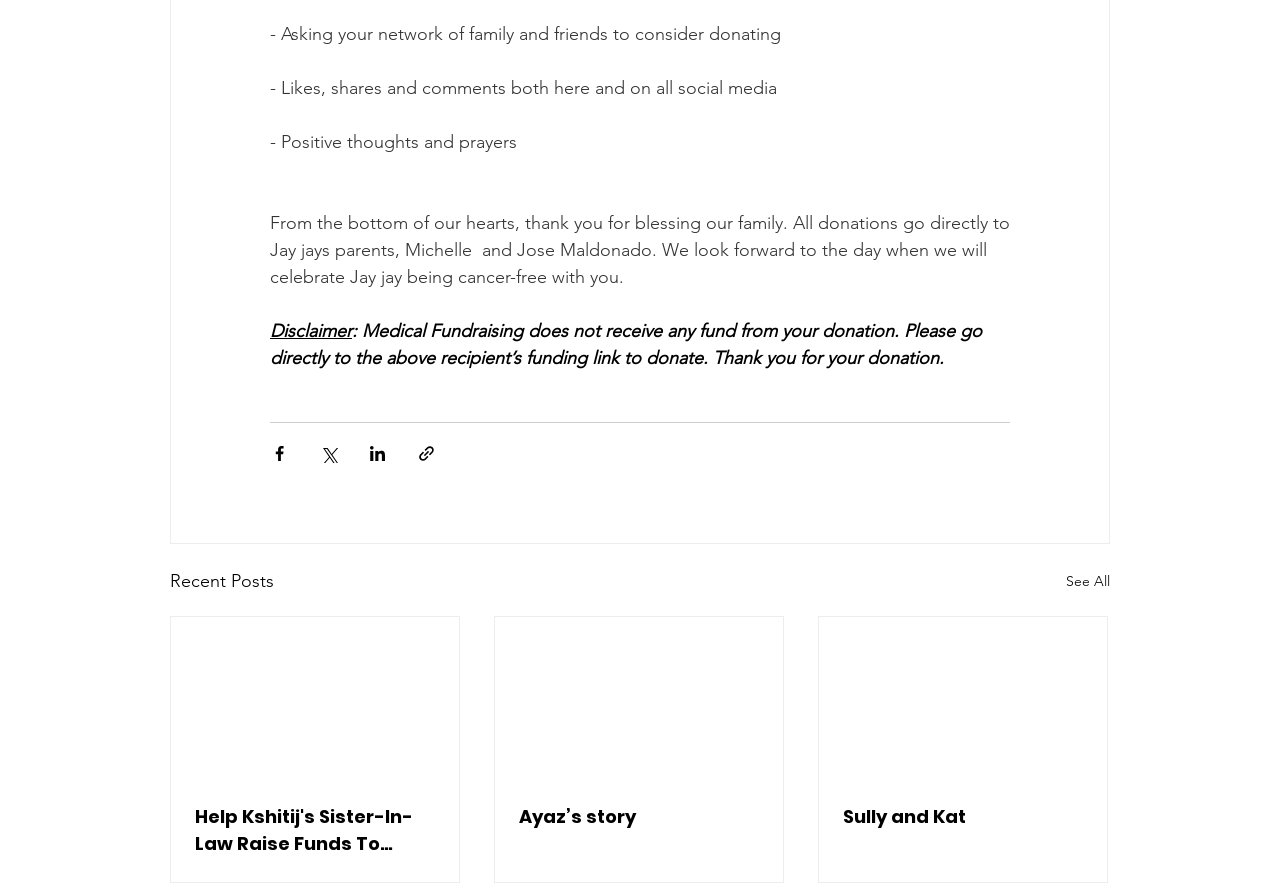Kindly determine the bounding box coordinates for the area that needs to be clicked to execute this instruction: "See All".

[0.833, 0.636, 0.867, 0.669]